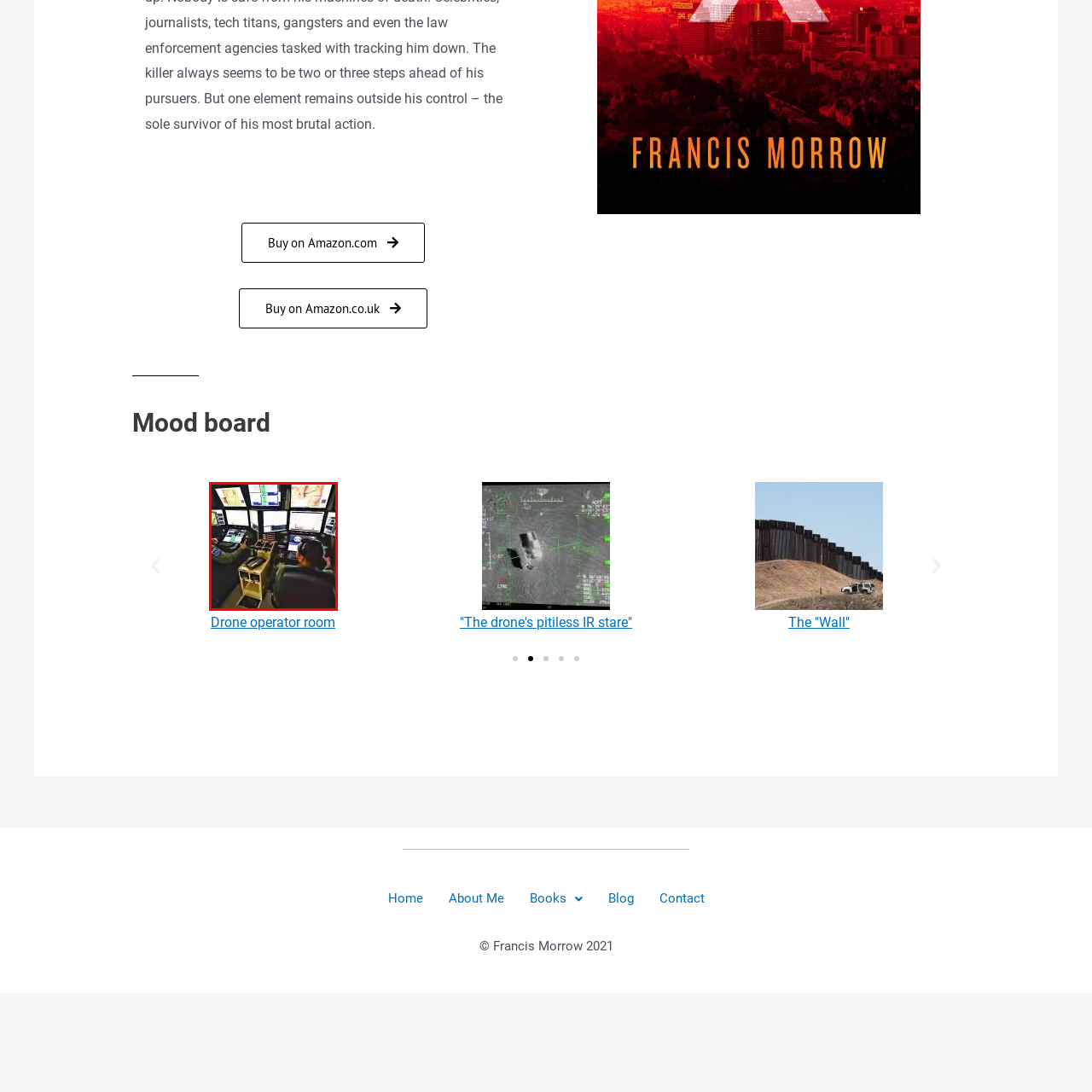What is displayed on the monitors?
Consider the portion of the image within the red bounding box and answer the question as detailed as possible, referencing the visible details.

According to the caption, the monitors 'display various data and imagery related to drone operations', which includes different views and maps, showcasing the sophisticated technology used in modern aerial operations.